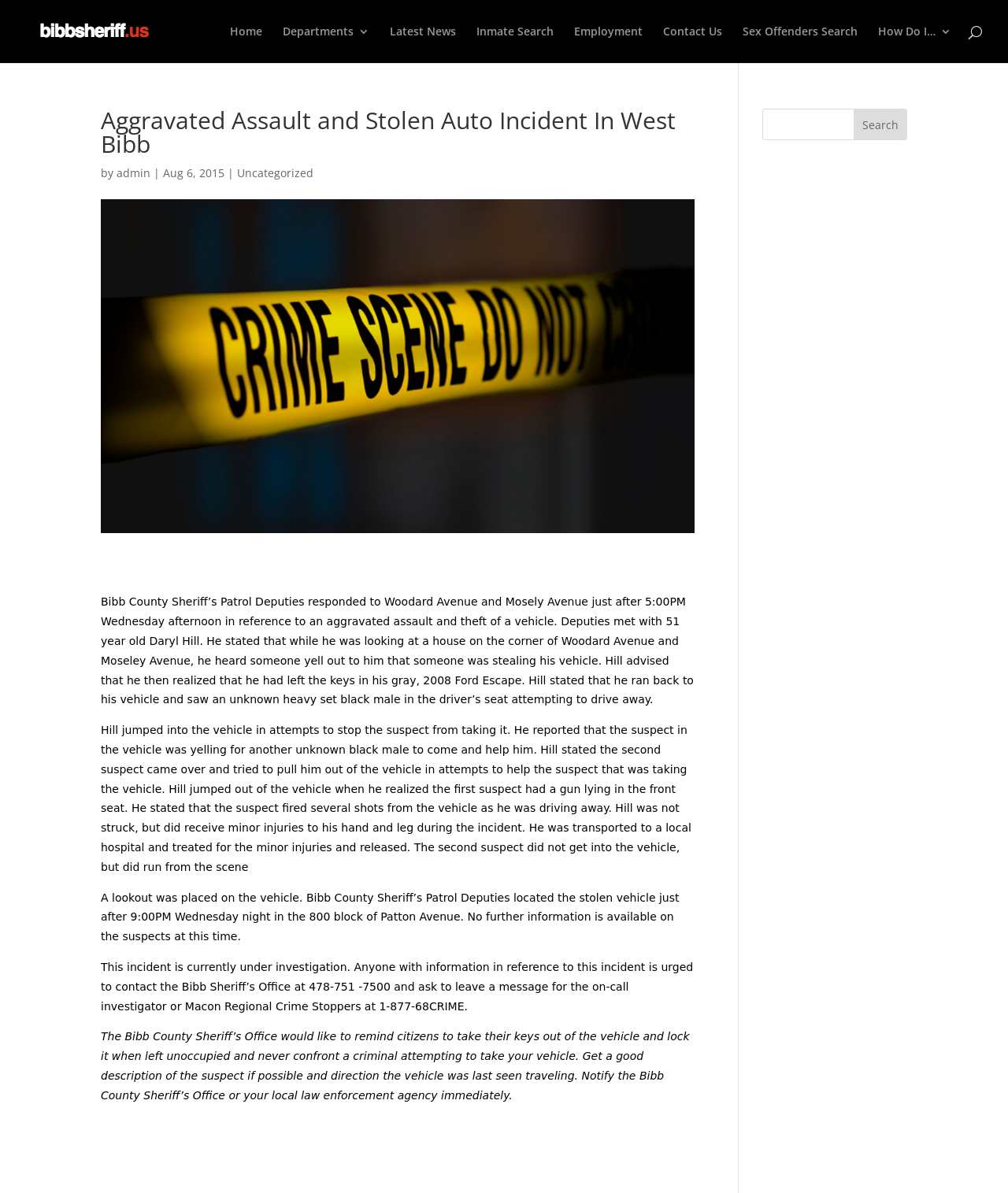Can you find the bounding box coordinates of the area I should click to execute the following instruction: "search for sex offenders"?

[0.737, 0.022, 0.851, 0.053]